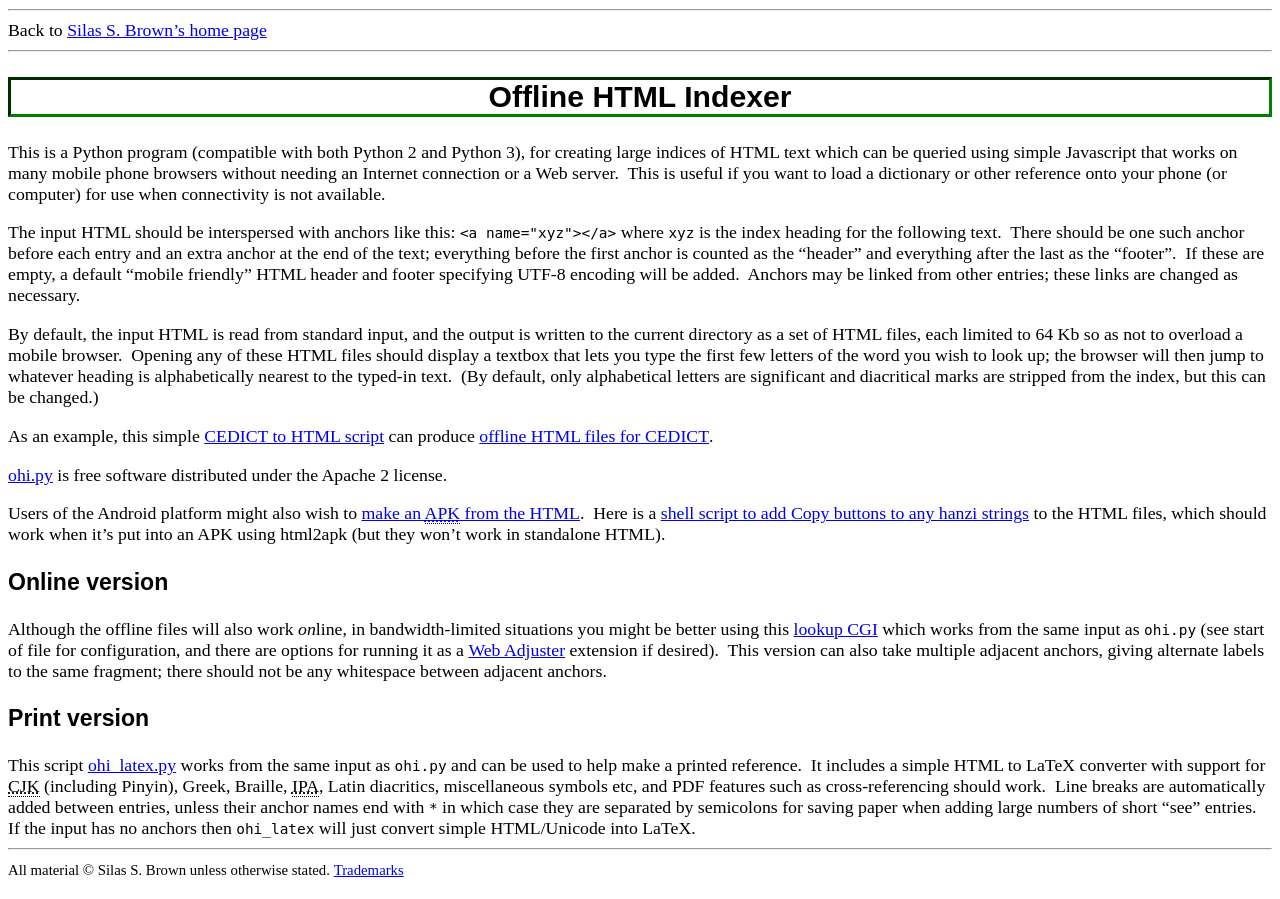Can you identify the bounding box coordinates of the clickable region needed to carry out this instruction: 'Learn more about offline HTML files for CEDICT'? The coordinates should be four float numbers within the range of 0 to 1, stated as [left, top, right, bottom].

[0.374, 0.474, 0.554, 0.496]